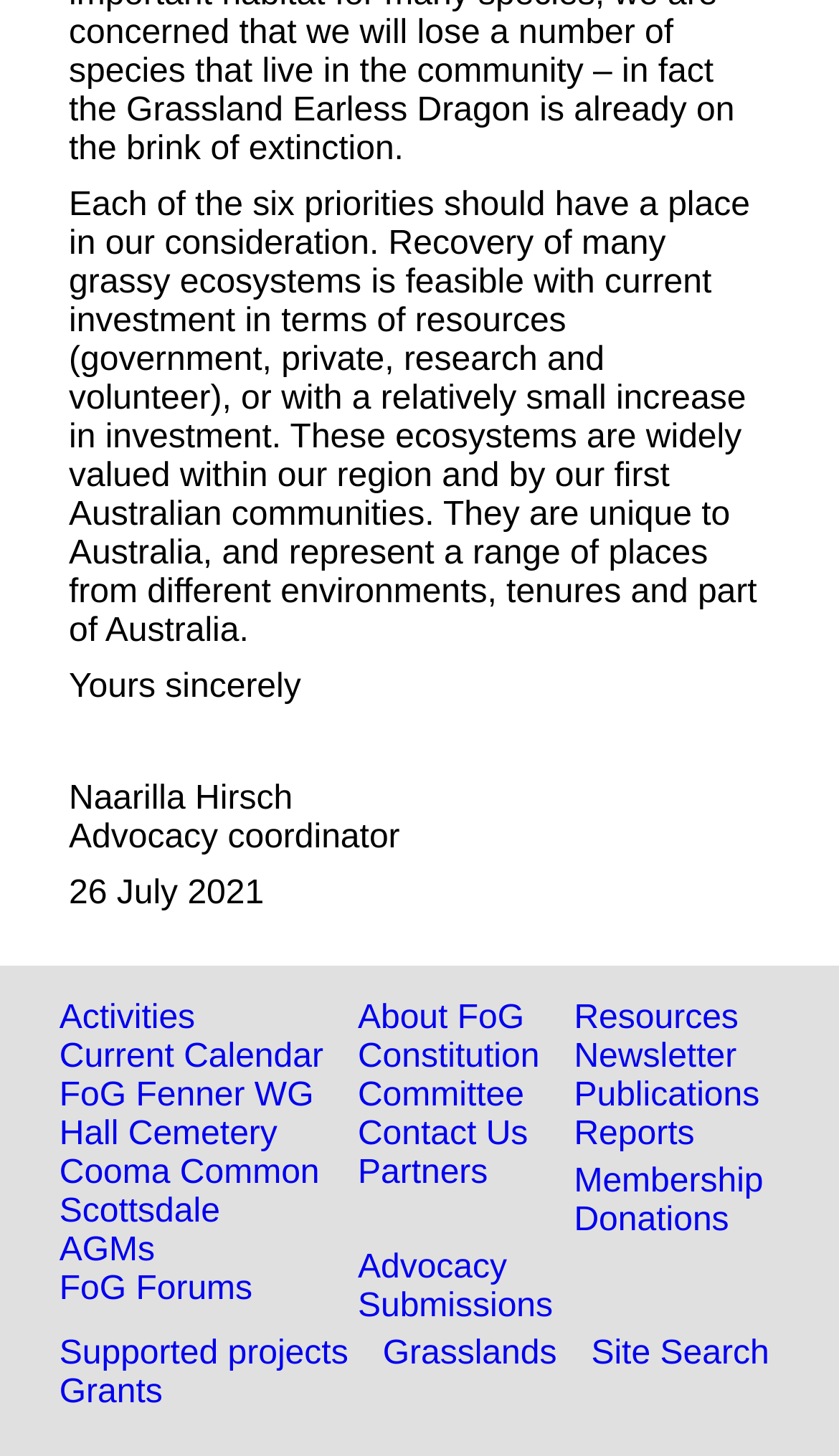Respond to the following query with just one word or a short phrase: 
How many sections are there in the webpage's navigation?

3